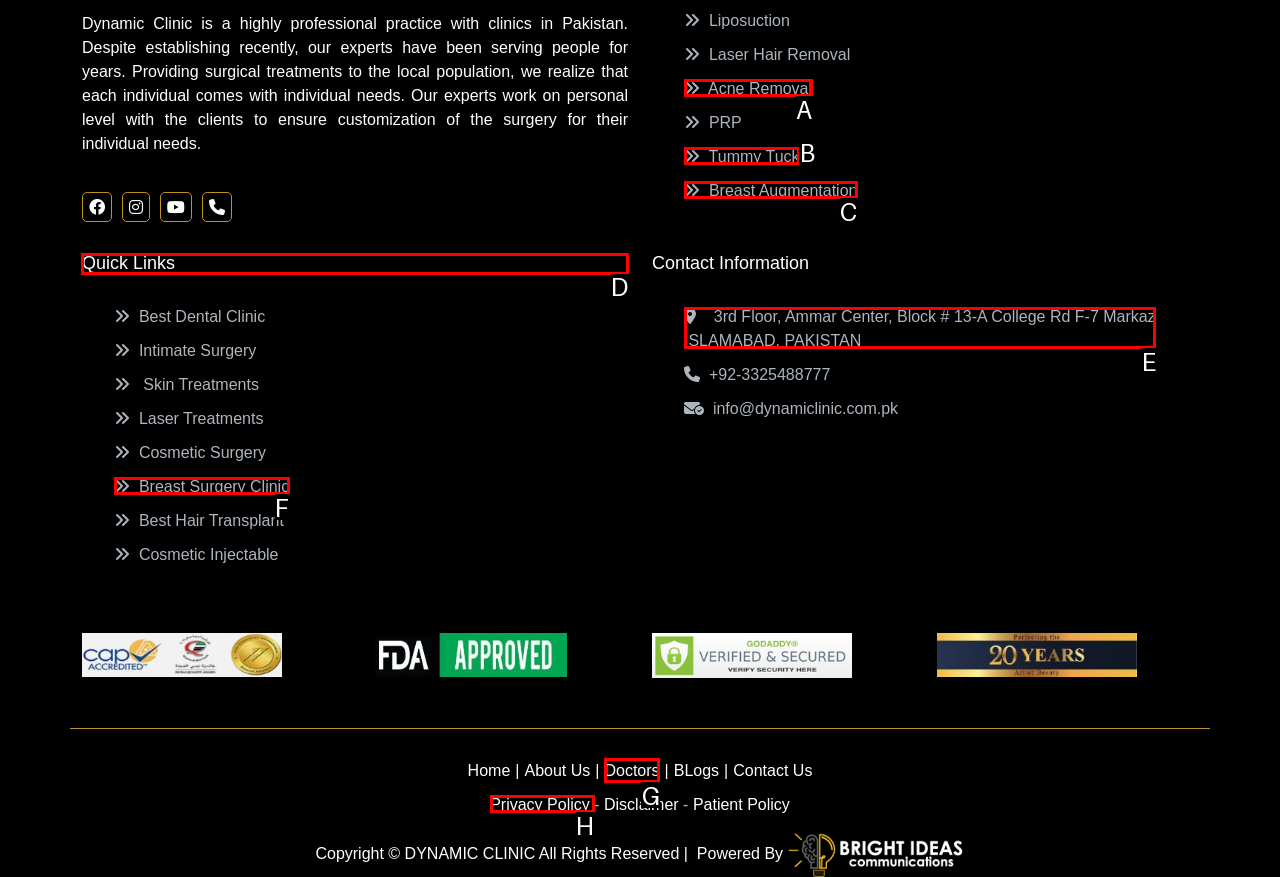Point out the option that needs to be clicked to fulfill the following instruction: Check Quick Links
Answer with the letter of the appropriate choice from the listed options.

D